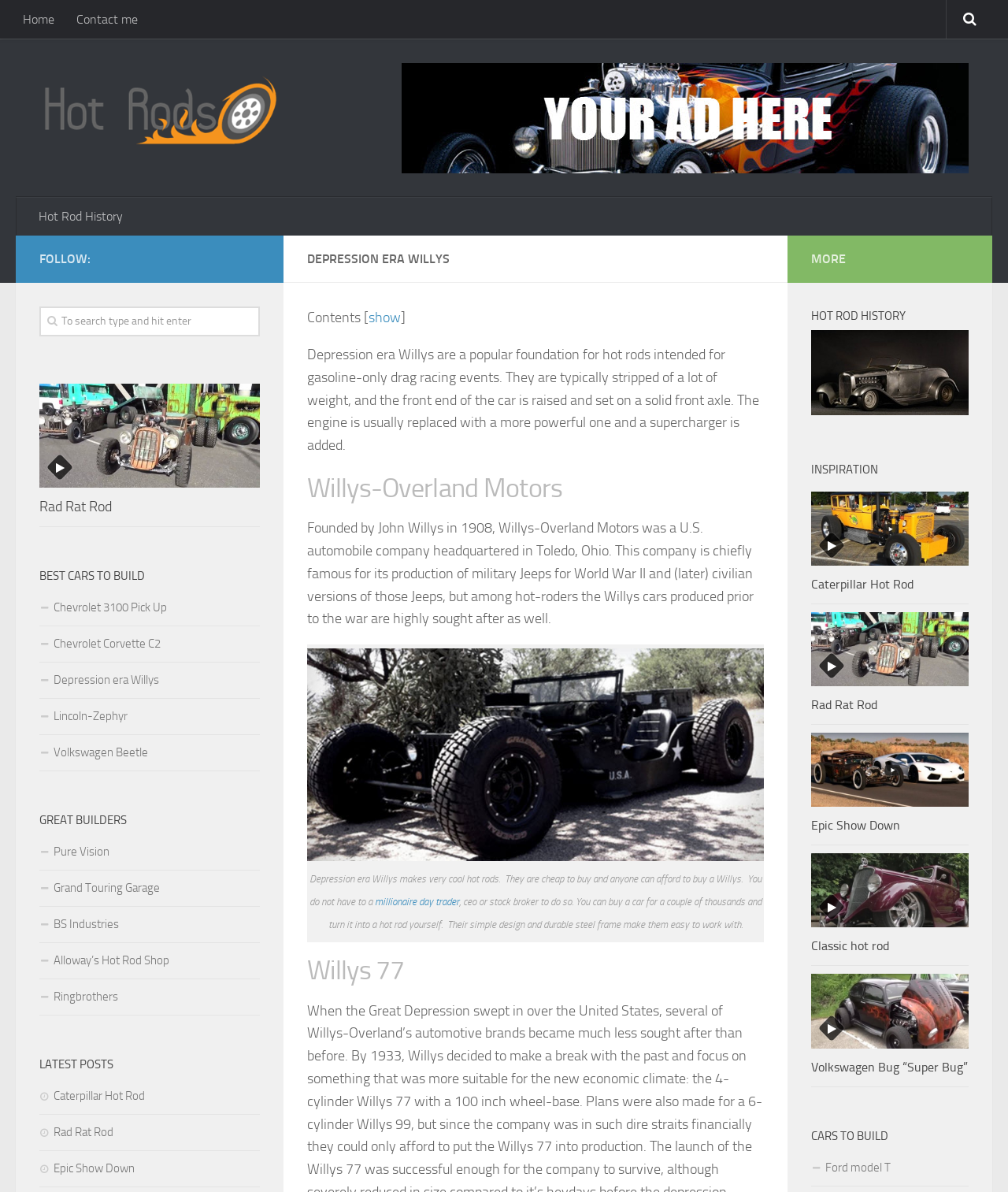Please identify the bounding box coordinates of the element on the webpage that should be clicked to follow this instruction: "Search for a hot rod". The bounding box coordinates should be given as four float numbers between 0 and 1, formatted as [left, top, right, bottom].

[0.039, 0.257, 0.258, 0.282]